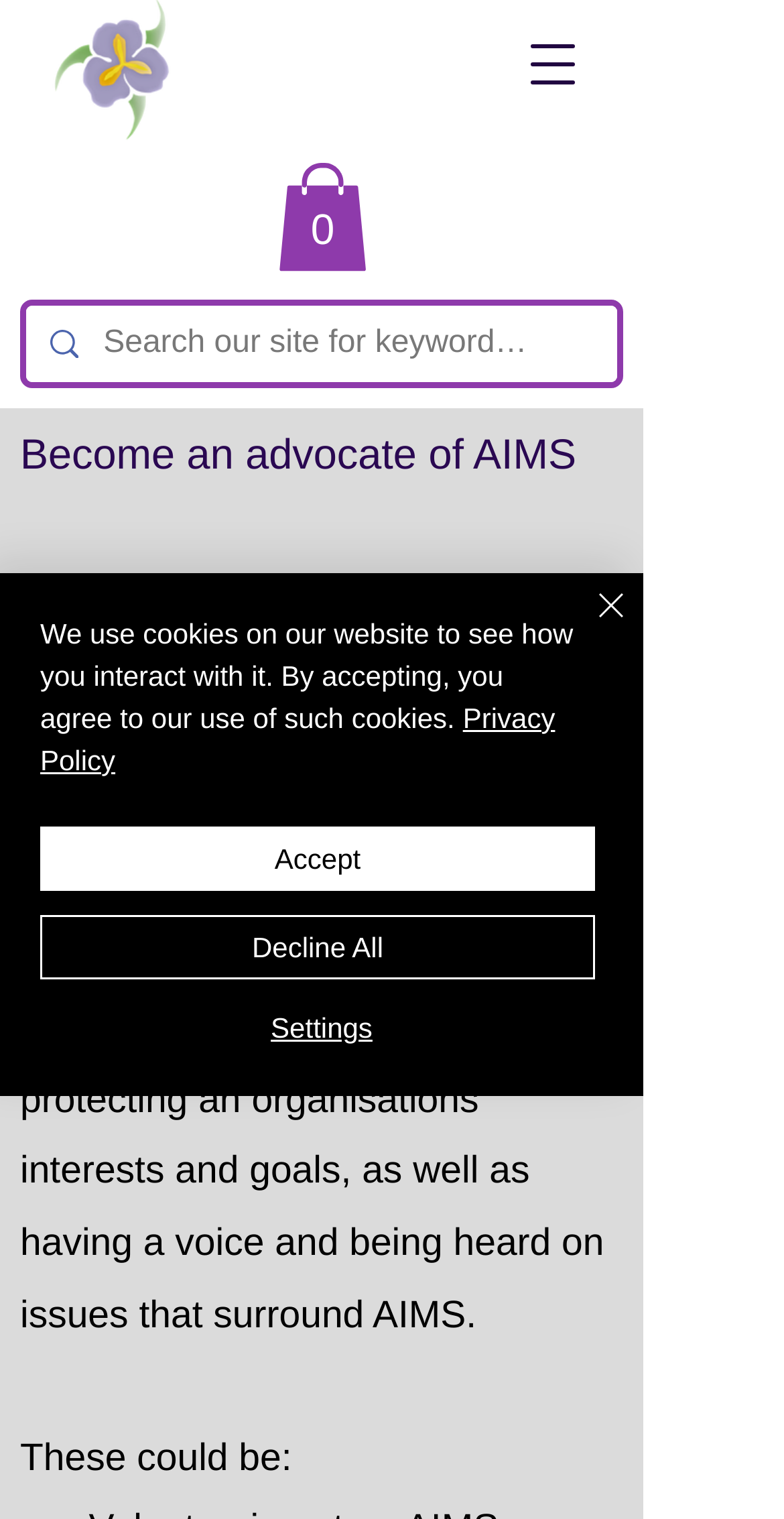What is the purpose of becoming an advocate of AIMS?
Kindly give a detailed and elaborate answer to the question.

Based on the webpage content, becoming an advocate of AIMS is about championing, promoting, and protecting an organization's interests and goals, as well as having a voice and being heard on issues that surround AIMS.